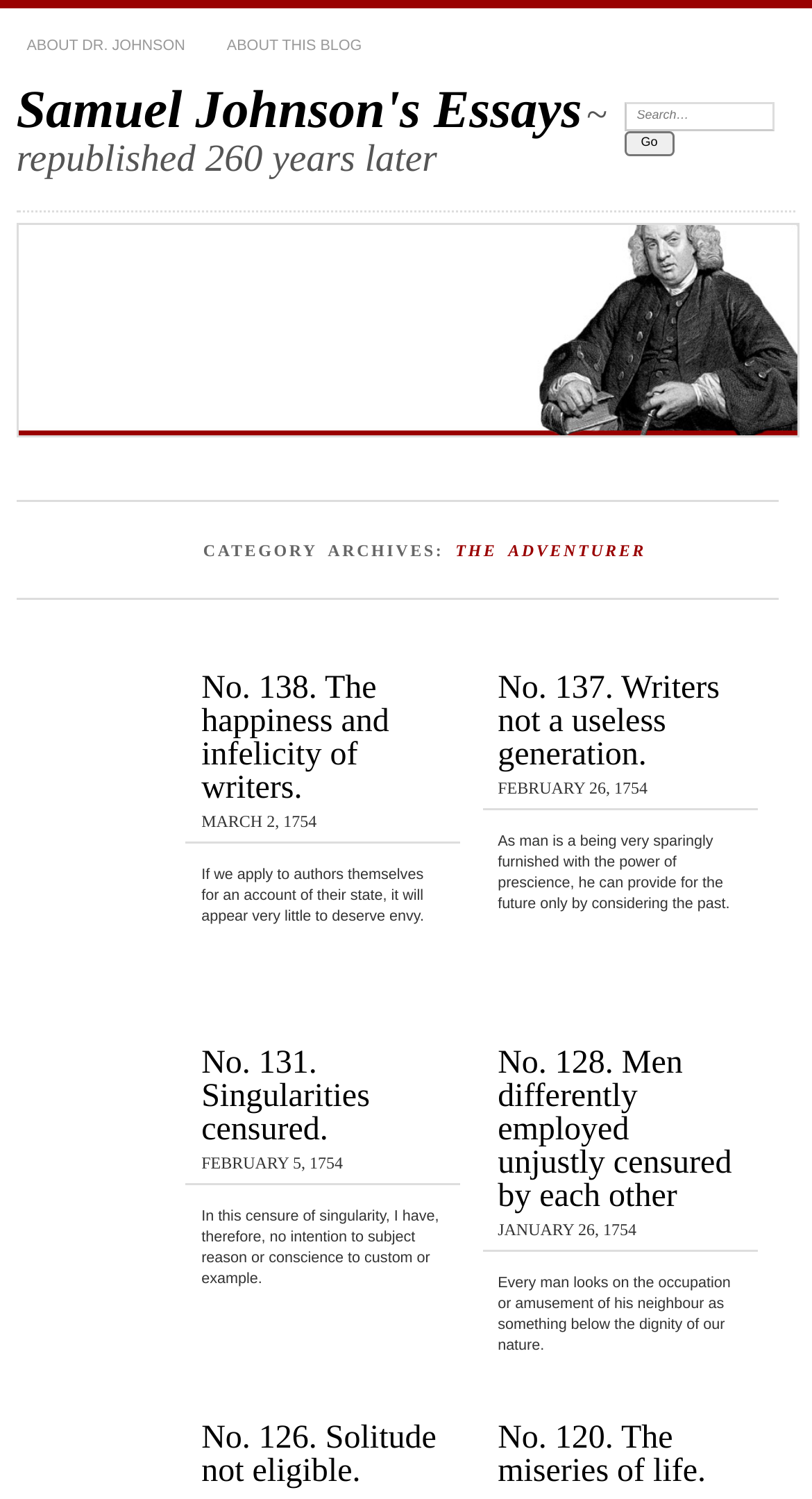Provide a brief response to the question below using one word or phrase:
What is the name of the blog?

The Adventurer Samuel Johnson's Essays